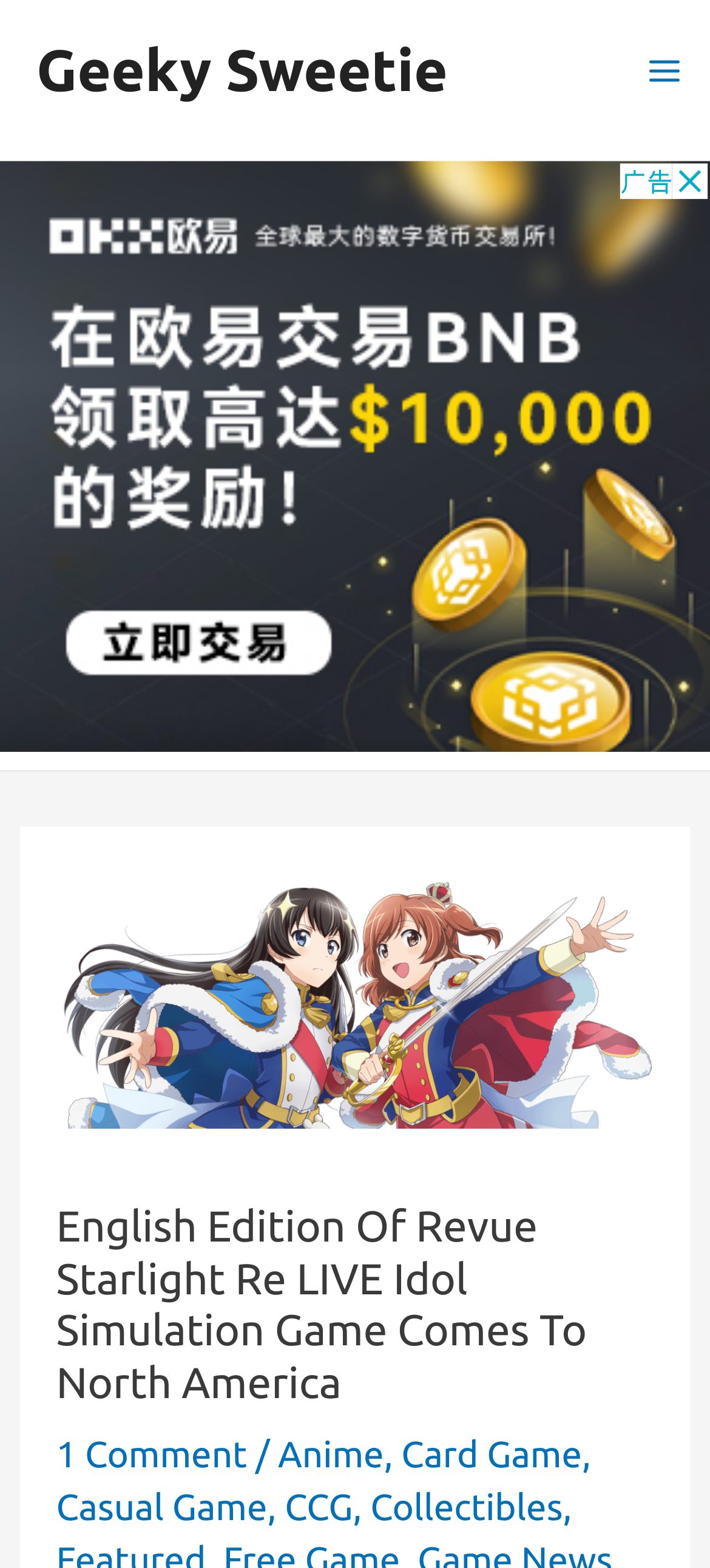Identify the bounding box of the HTML element described here: "MENU". Provide the coordinates as four float numbers between 0 and 1: [left, top, right, bottom].

None